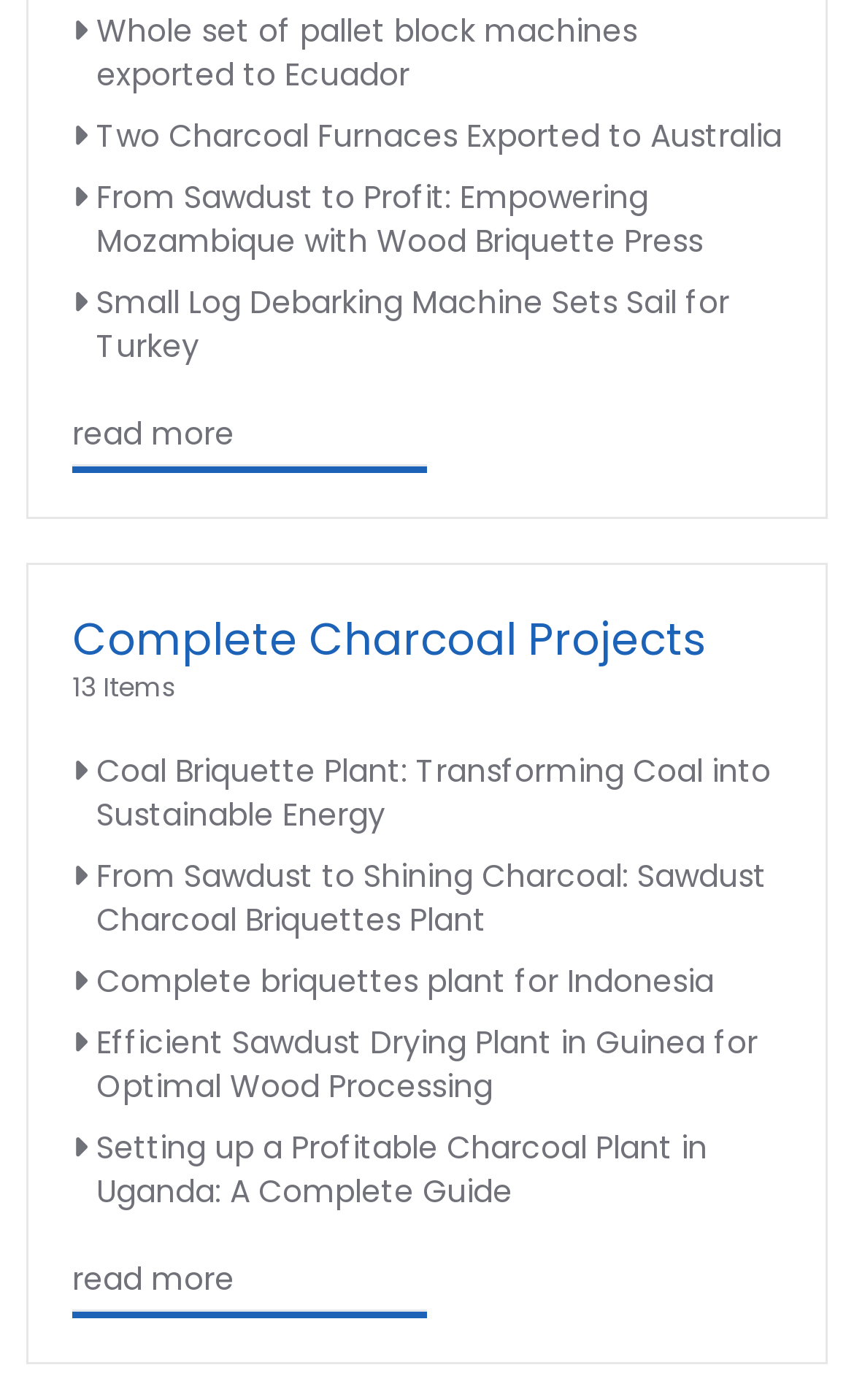What is the topic of the first link?
Please respond to the question thoroughly and include all relevant details.

I looked at the first link and saw that it has an OCR text ' Whole set of pallet block machines exported to Ecuador', which suggests that the topic of the first link is about pallet block machines.